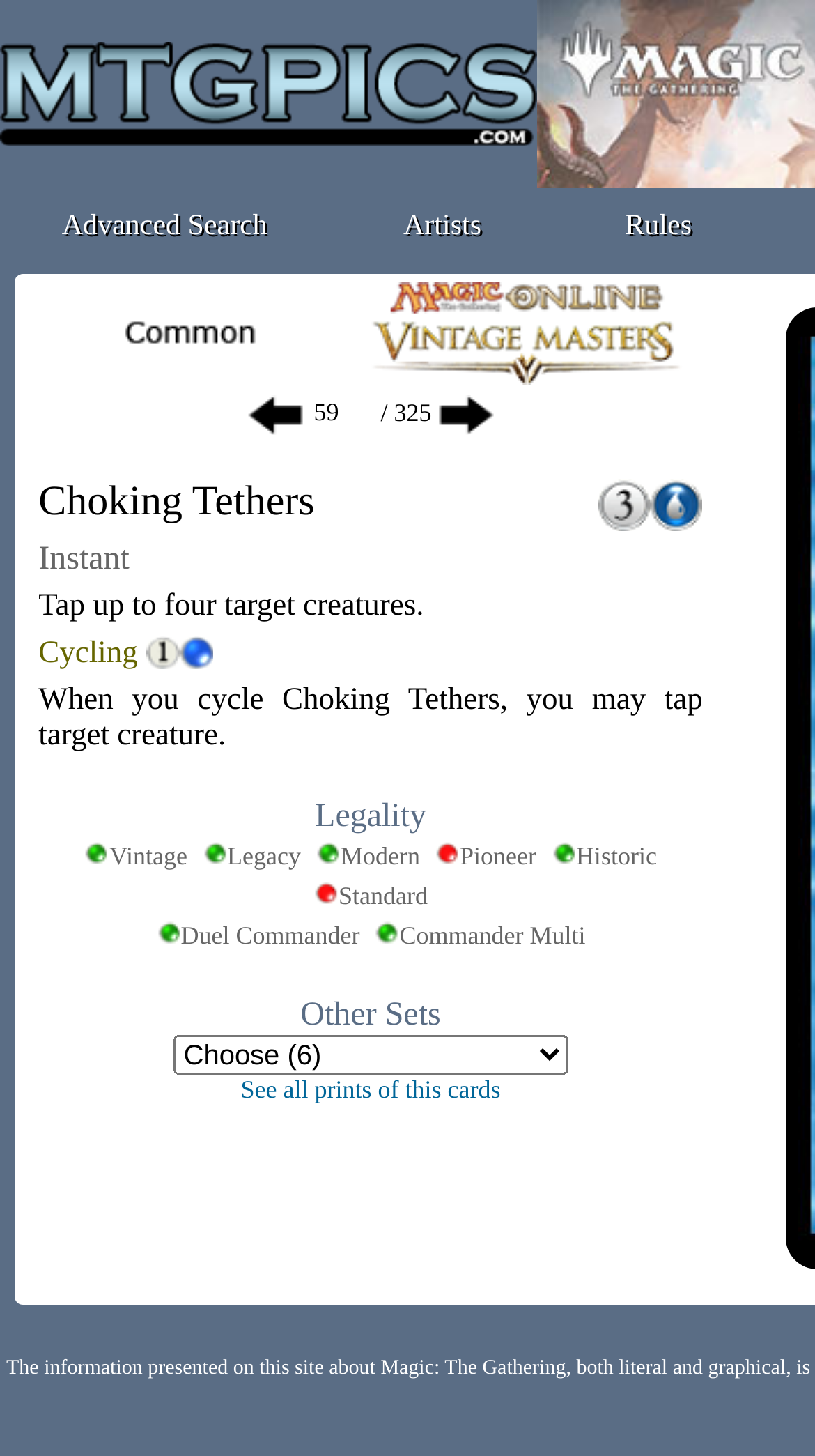Based on the element description, predict the bounding box coordinates (top-left x, top-left y, bottom-right x, bottom-right y) for the UI element in the screenshot: parent_node: / 325

[0.303, 0.273, 0.372, 0.293]